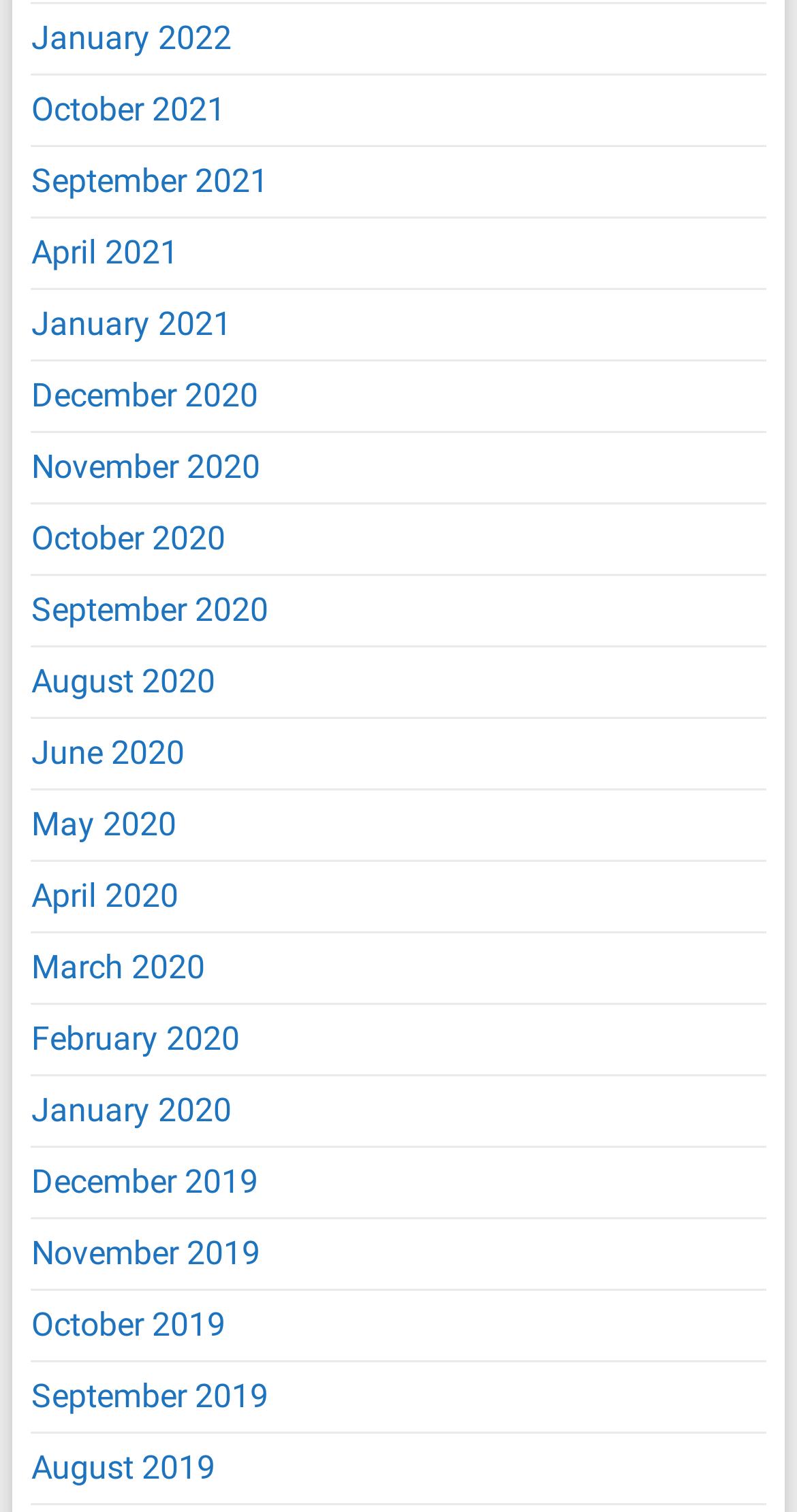Pinpoint the bounding box coordinates of the element that must be clicked to accomplish the following instruction: "Edit". The coordinates should be in the format of four float numbers between 0 and 1, i.e., [left, top, right, bottom].

None